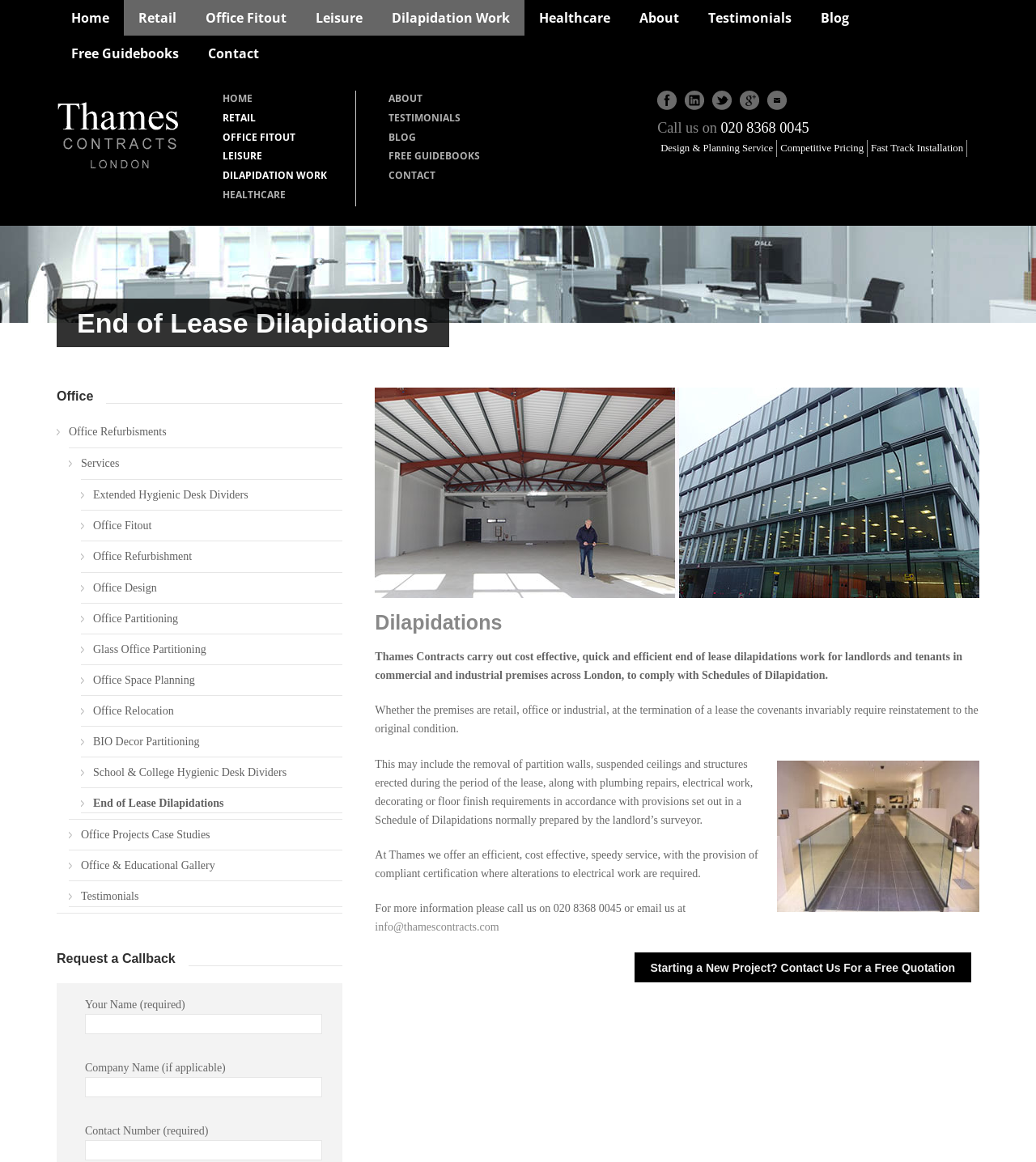Show the bounding box coordinates for the element that needs to be clicked to execute the following instruction: "Click on the 'Home' link". Provide the coordinates in the form of four float numbers between 0 and 1, i.e., [left, top, right, bottom].

[0.055, 0.0, 0.12, 0.031]